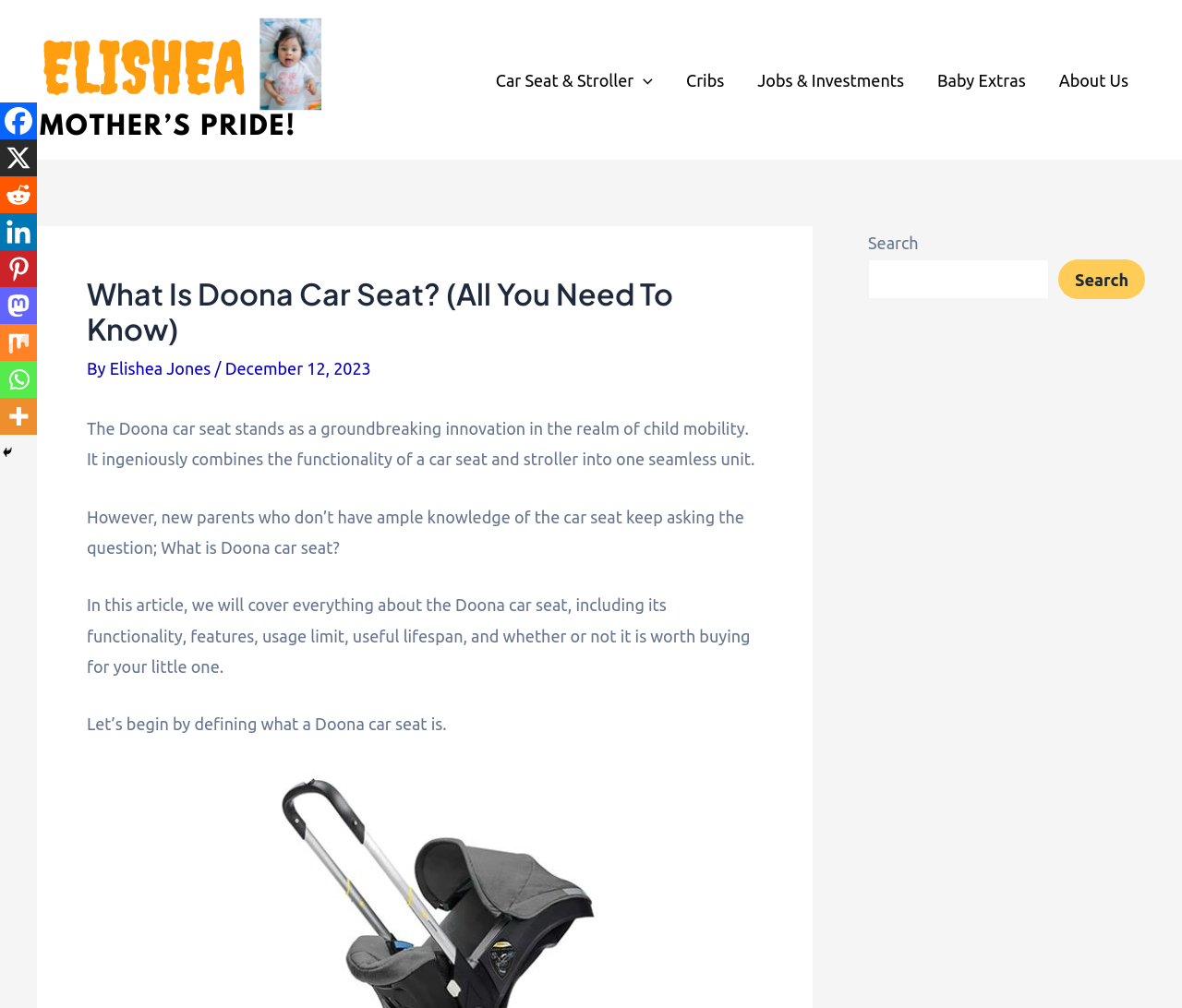Carefully examine the image and provide an in-depth answer to the question: What is the date of the article?

I determined the answer by looking at the byline of the article, which mentions 'December 12, 2023'. This suggests that the article was published on December 12, 2023.